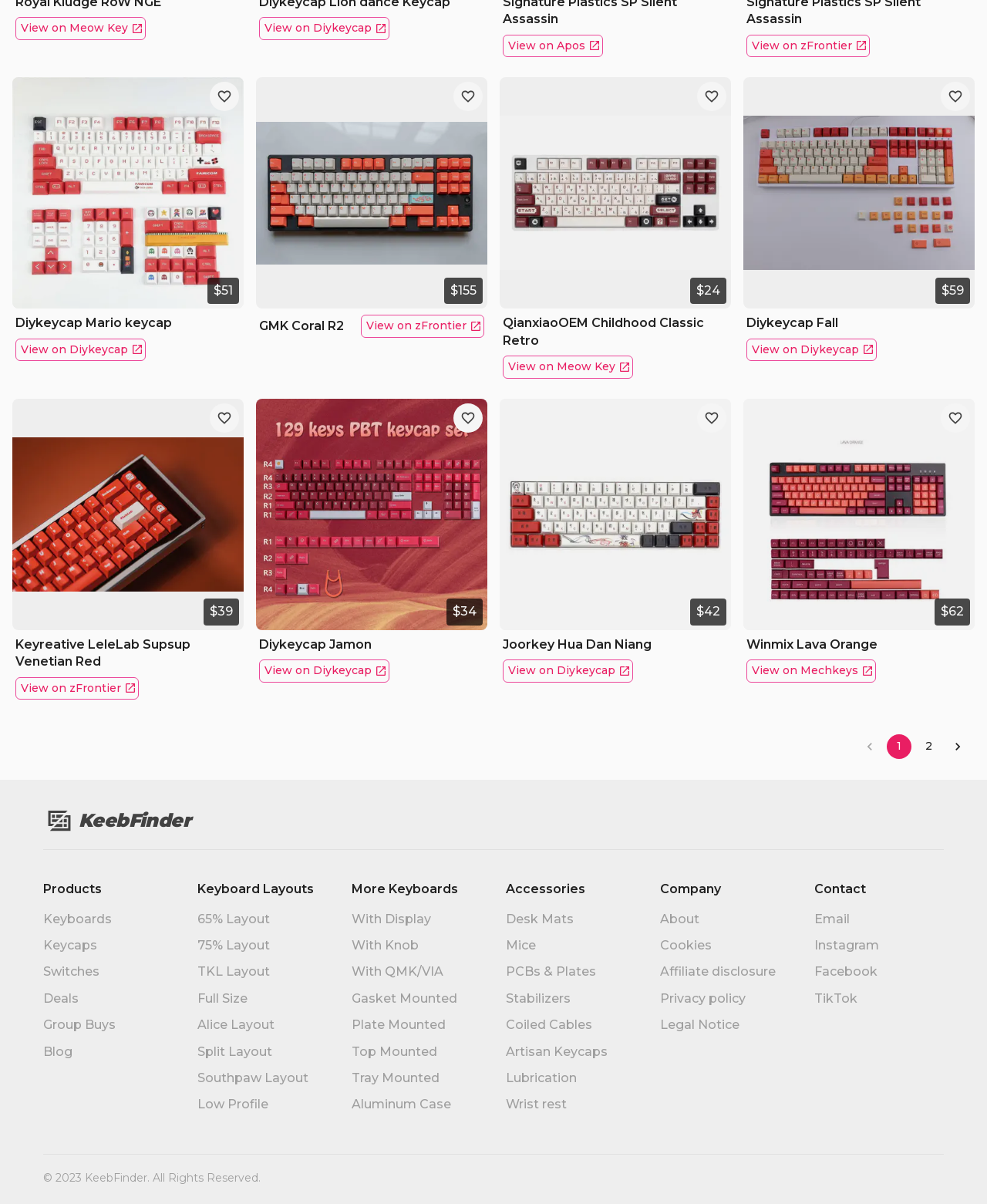Please reply to the following question with a single word or a short phrase:
Is the 'Go to previous page' link enabled?

No